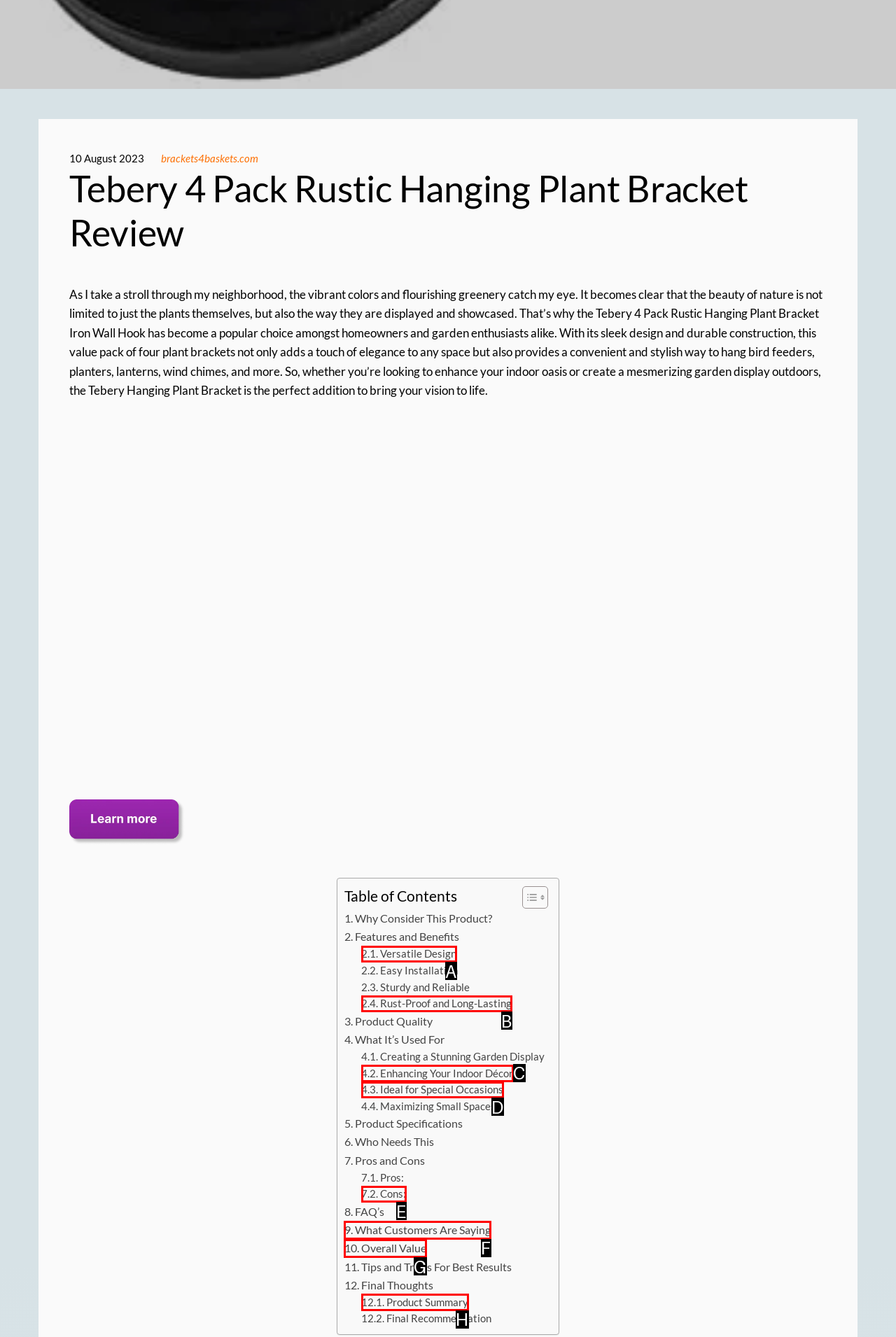Identify the option that corresponds to the given description: Versatile Design. Reply with the letter of the chosen option directly.

A